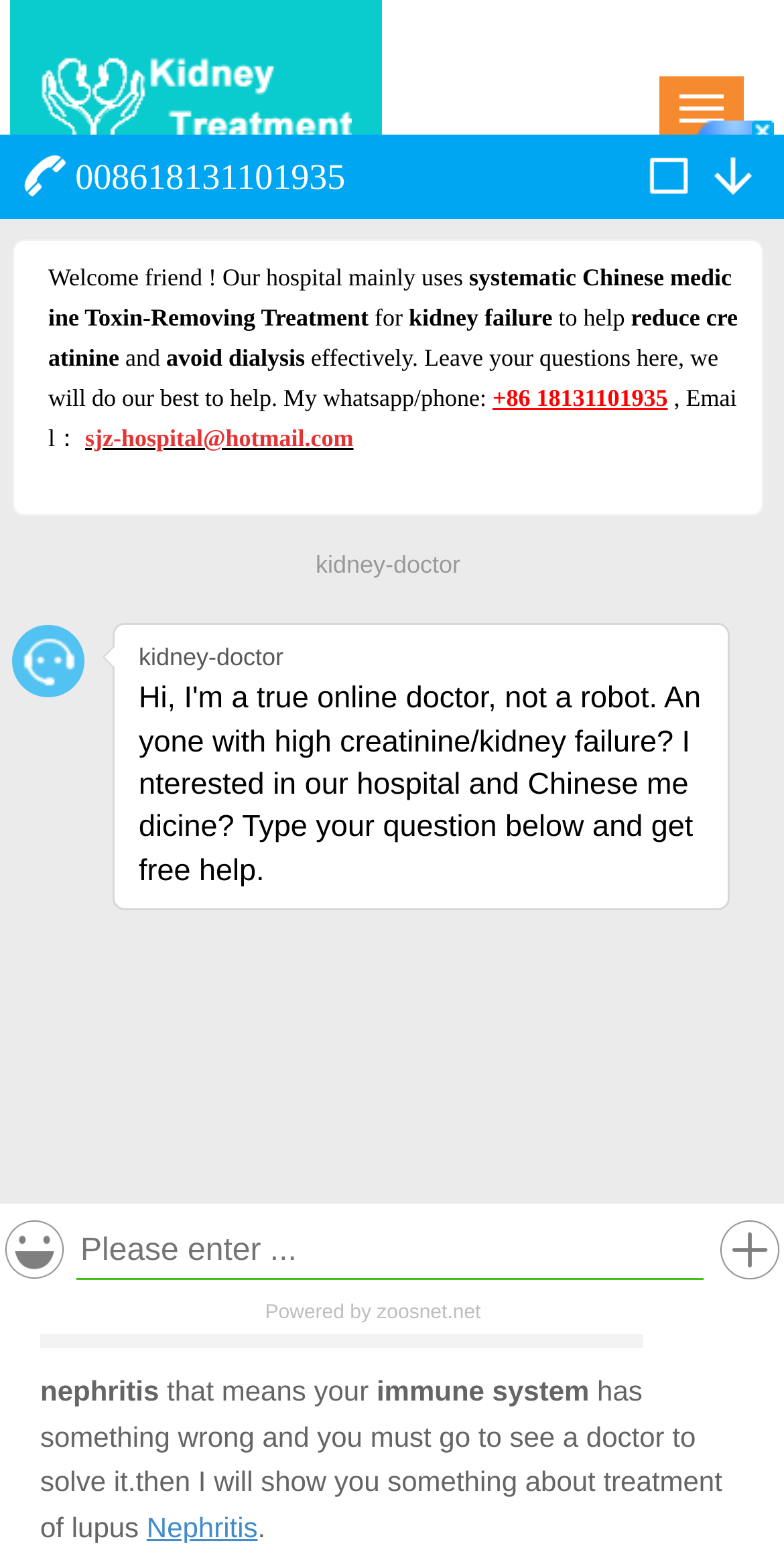Find the bounding box coordinates for the UI element whose description is: "Lupus Nephritis Treatment". The coordinates should be four float numbers between 0 and 1, in the format [left, top, right, bottom].

[0.051, 0.347, 0.867, 0.396]